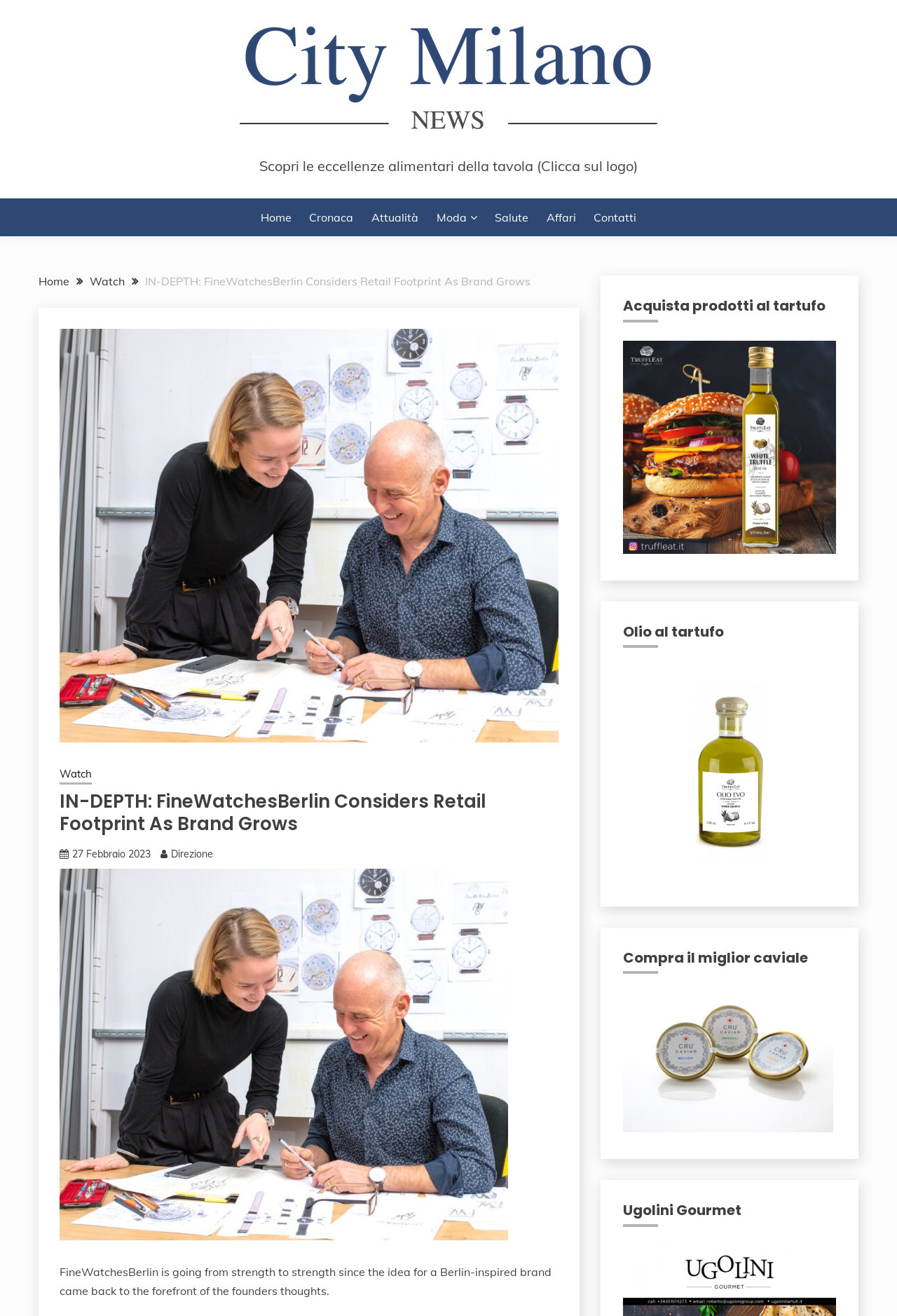Please identify the bounding box coordinates of the element that needs to be clicked to perform the following instruction: "Check the date of the article".

[0.08, 0.644, 0.168, 0.653]